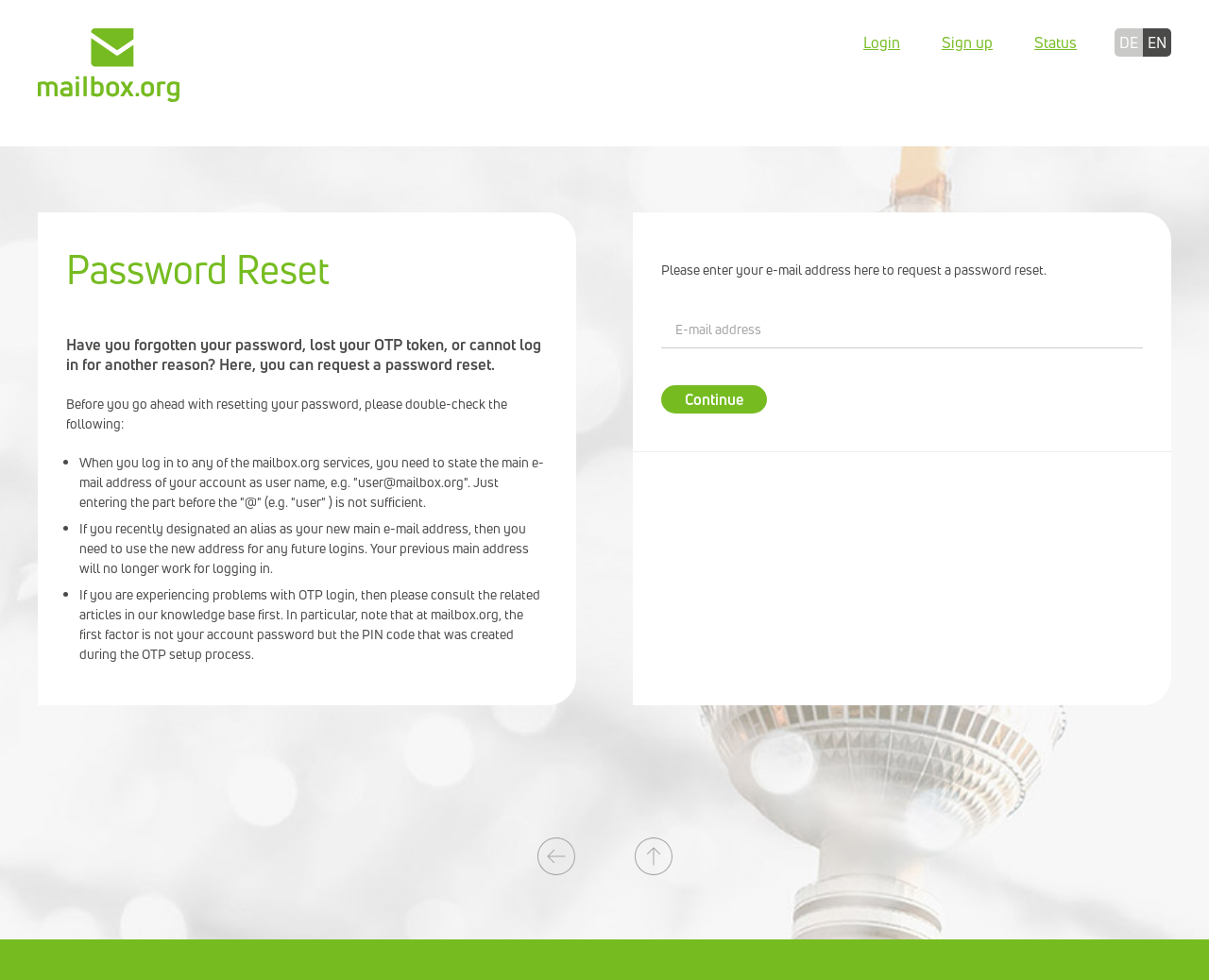Generate a comprehensive caption for the webpage you are viewing.

This webpage is a password reset page for mailbox.org, a secure email account provider. At the top, there are several links, including "Login", "Sign up", "Status", and a language selection option with "DE" and "EN" choices. 

Below these links, the main content area begins, where a heading "Password Reset" is displayed. A subheading explains the purpose of the page, which is to request a password reset in case the user has forgotten their password, lost their OTP token, or cannot log in for another reason.

The page then lists three important points to check before resetting the password, marked with bullet points. These points provide guidance on how to correctly enter the email address, how to handle alias changes, and troubleshooting tips for OTP login issues.

Following these instructions, the user is prompted to enter their email address in a text box to request a password reset. A "Continue" button is placed below the text box.